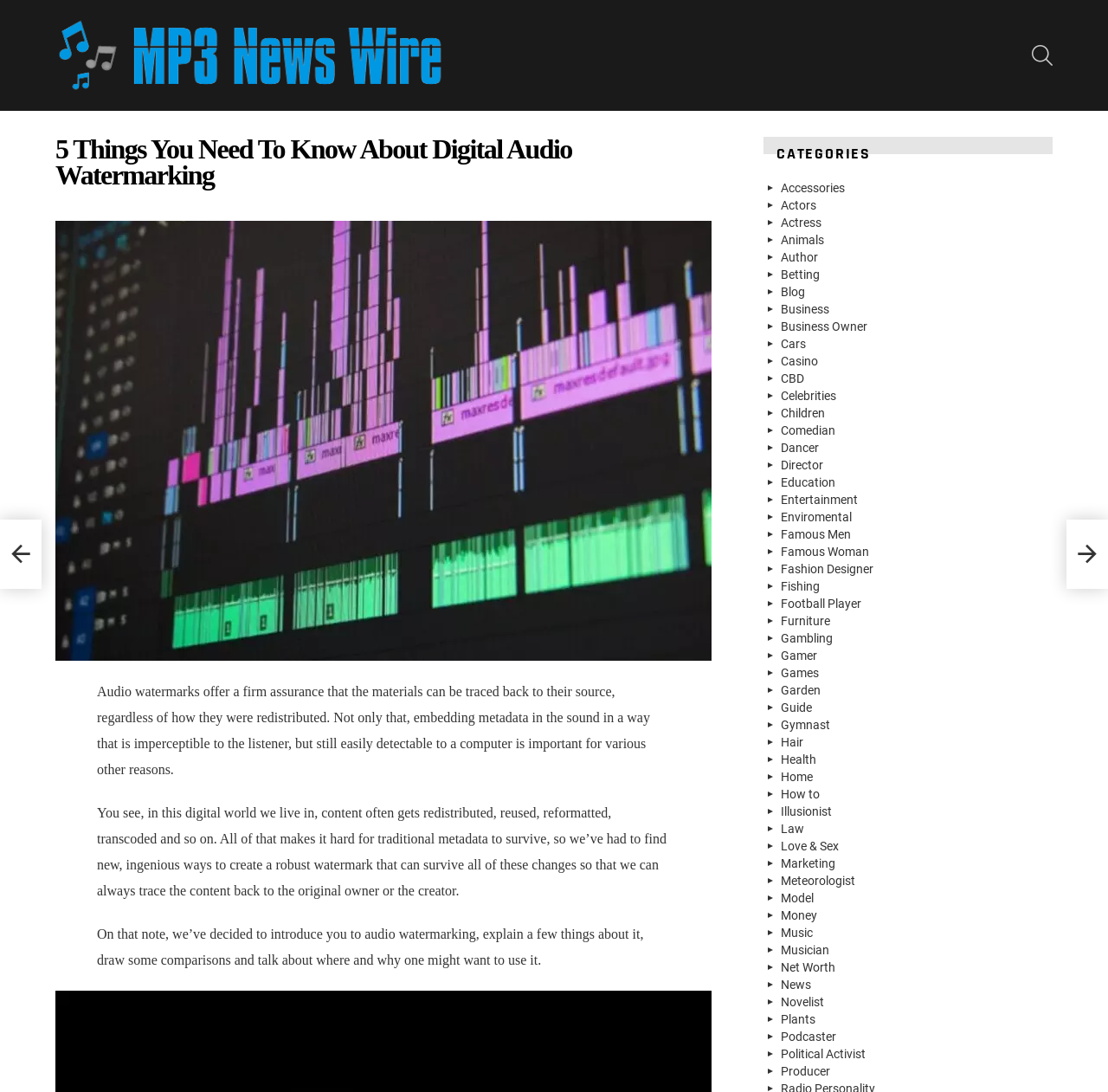From the webpage screenshot, predict the bounding box coordinates (top-left x, top-left y, bottom-right x, bottom-right y) for the UI element described here: Education

[0.689, 0.434, 0.95, 0.45]